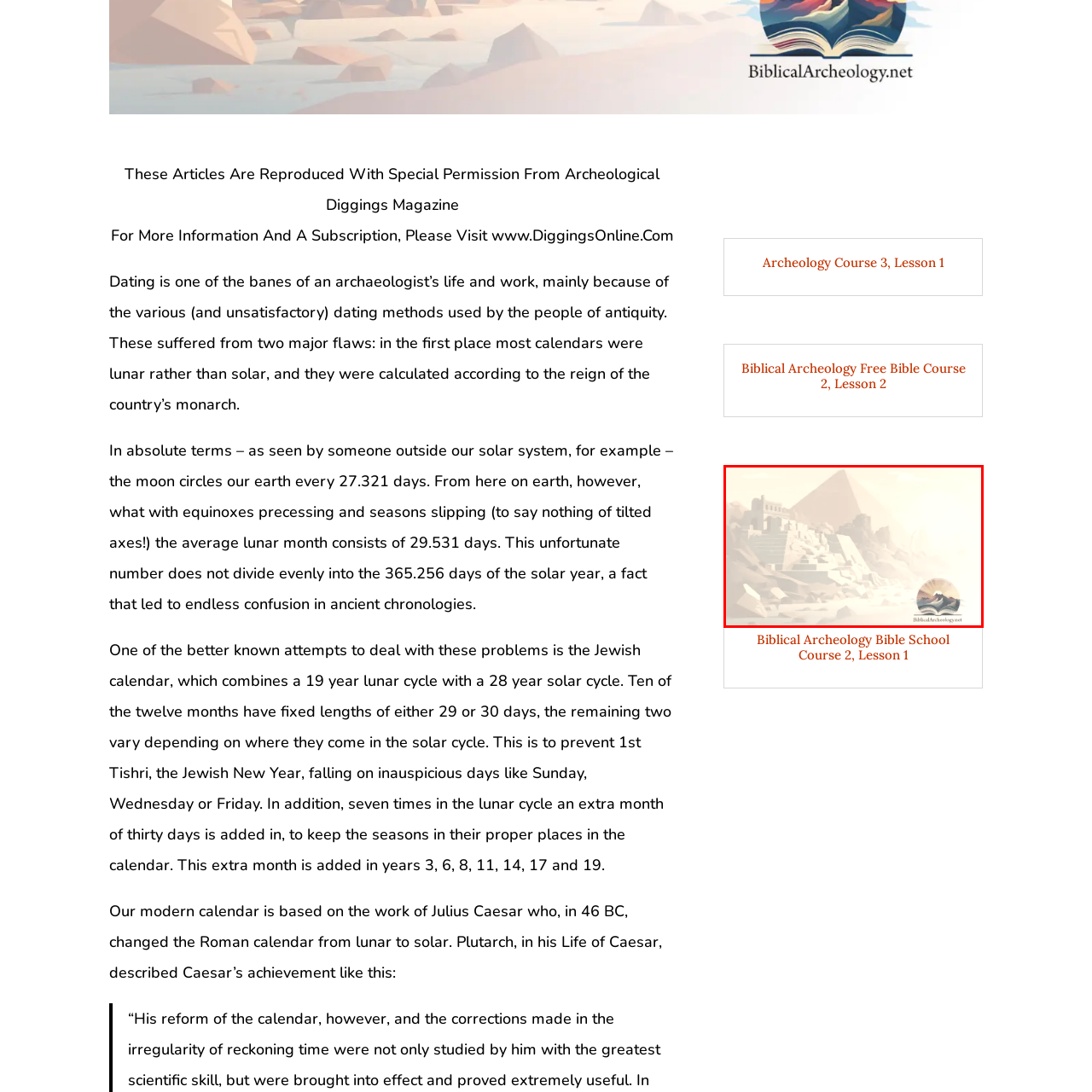Please look at the highlighted area within the red border and provide the answer to this question using just one word or phrase: 
What is the purpose of the logo in the corner?

Branding